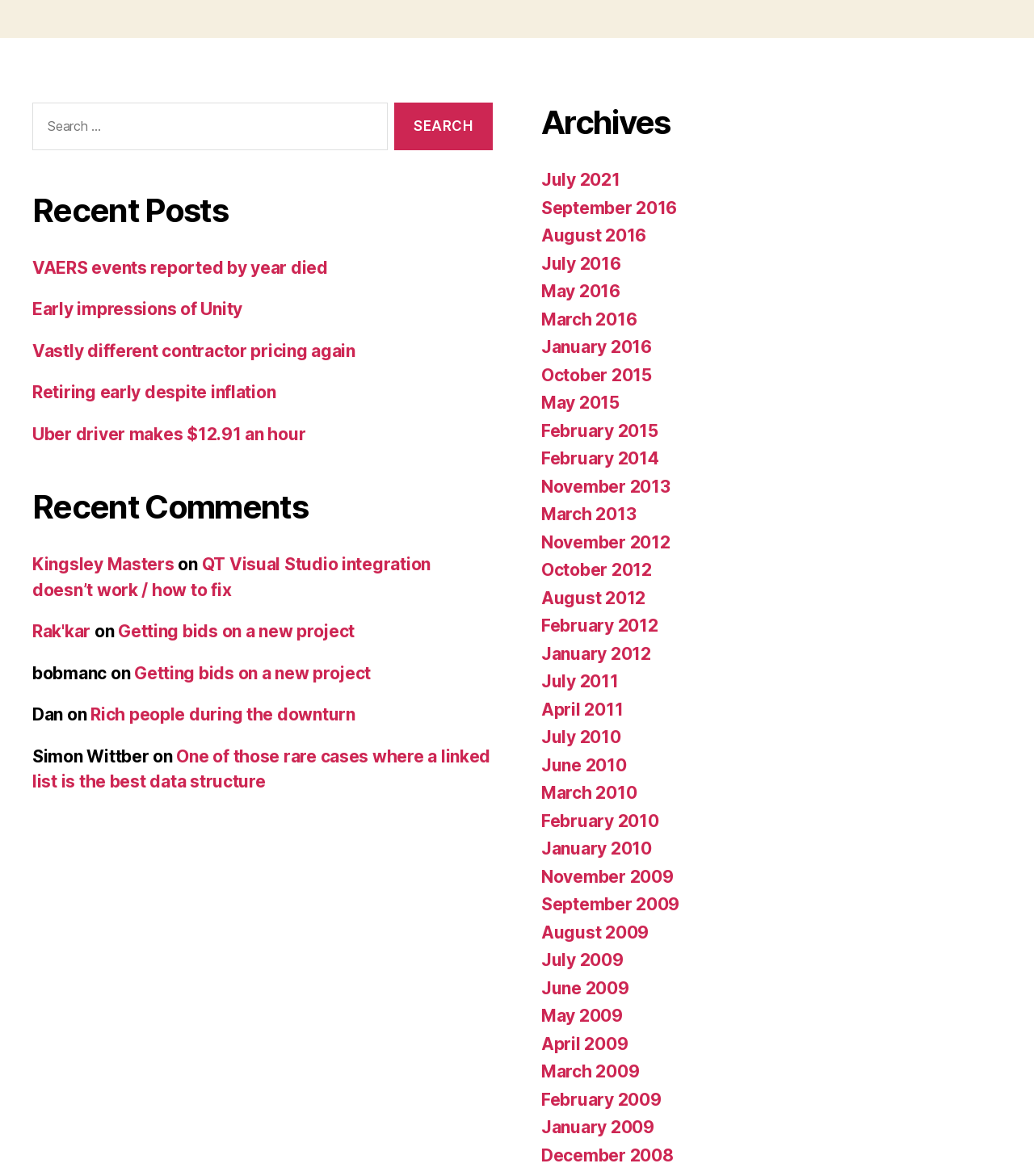Please predict the bounding box coordinates of the element's region where a click is necessary to complete the following instruction: "browse Sanidex Antimicrobial Hand Wipes per 135 in Cannister". The coordinates should be represented by four float numbers between 0 and 1, i.e., [left, top, right, bottom].

None